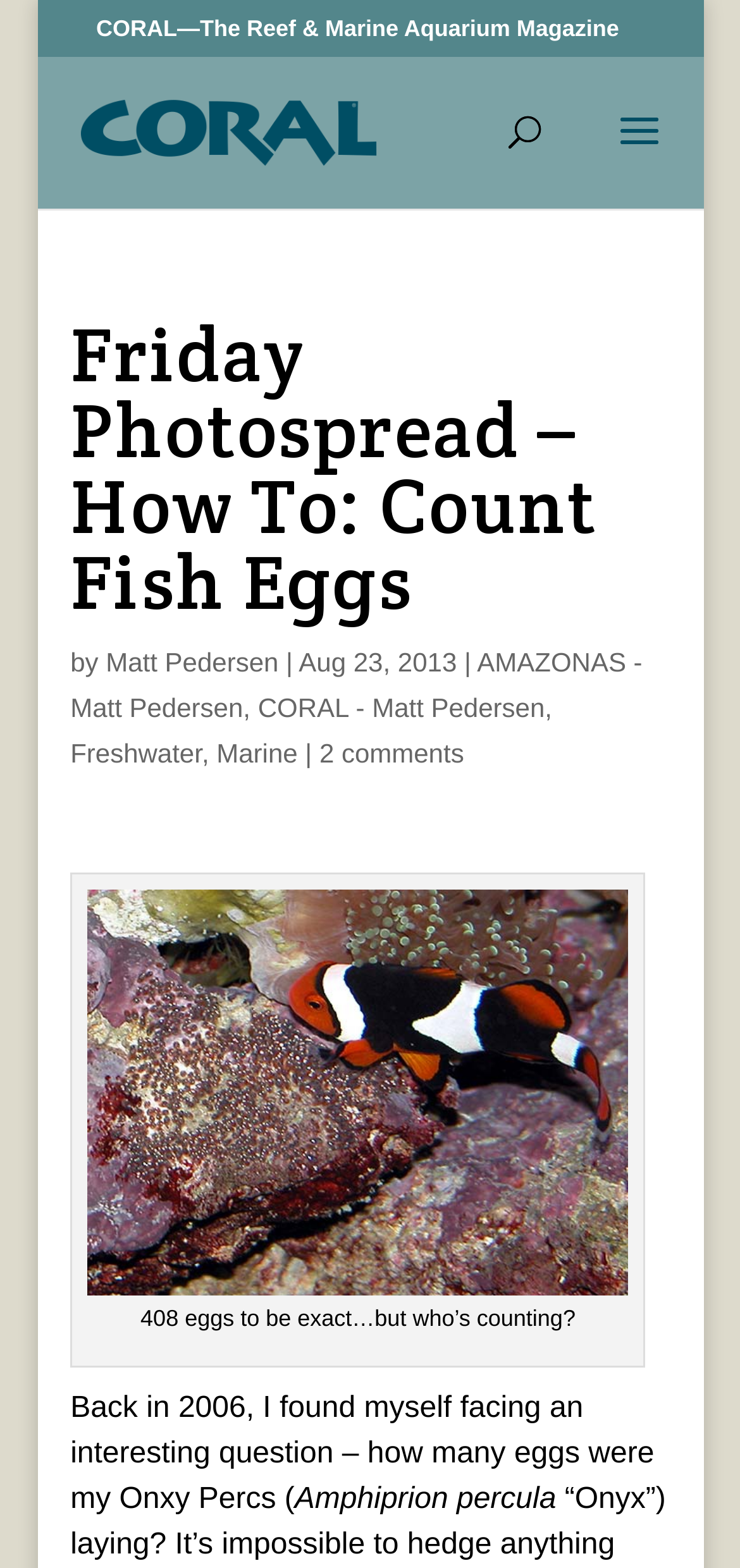Please identify the bounding box coordinates of the region to click in order to complete the given instruction: "Read comments". The coordinates should be four float numbers between 0 and 1, i.e., [left, top, right, bottom].

[0.432, 0.471, 0.627, 0.49]